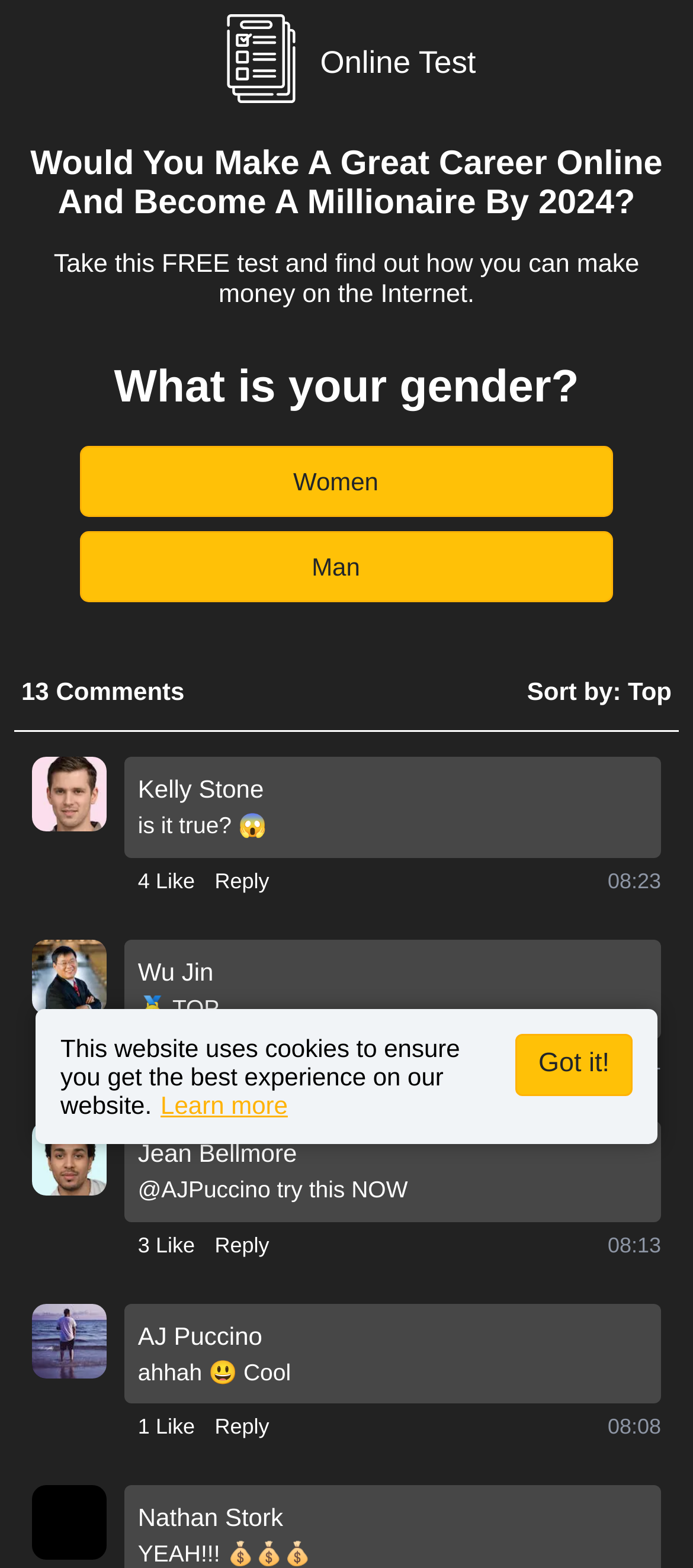Determine the bounding box coordinates for the clickable element required to fulfill the instruction: "visit Facebook". Provide the coordinates as four float numbers between 0 and 1, i.e., [left, top, right, bottom].

None